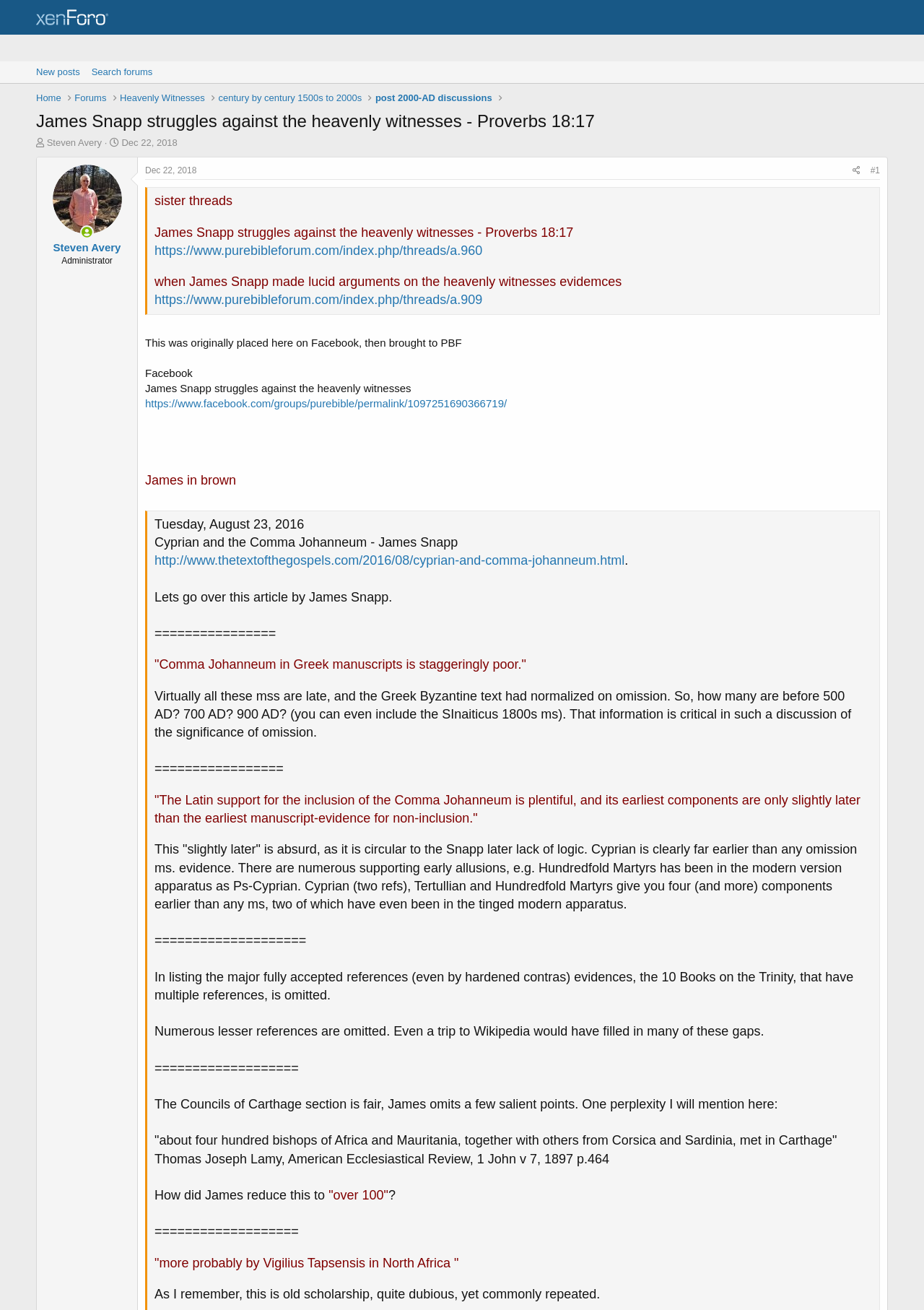Provide the bounding box coordinates for the area that should be clicked to complete the instruction: "Click on the 'Register' link".

[0.824, 0.0, 0.884, 0.02]